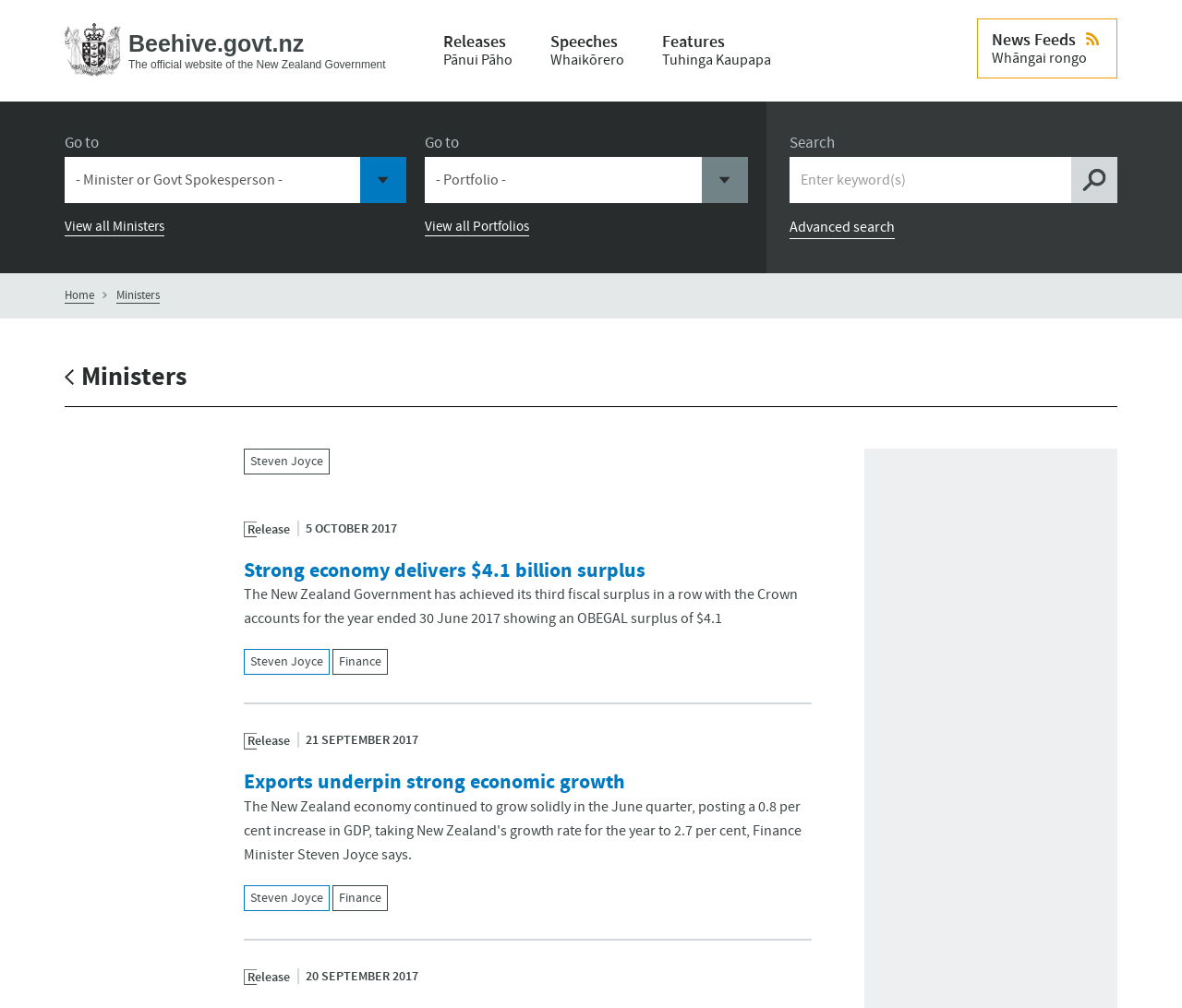Could you provide the bounding box coordinates for the portion of the screen to click to complete this instruction: "Click See More"?

None